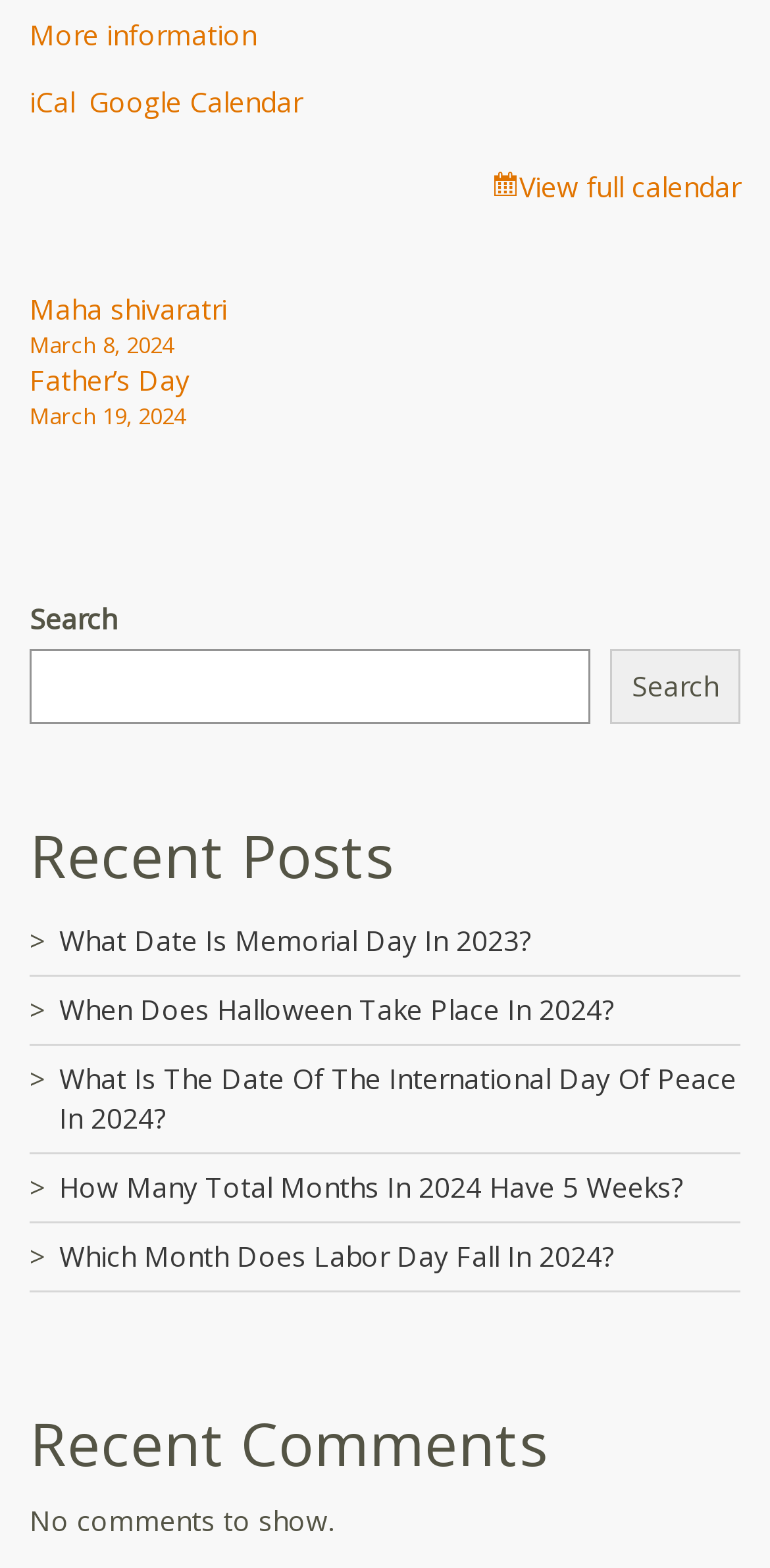Locate the UI element described as follows: "Google Calendar". Return the bounding box coordinates as four float numbers between 0 and 1 in the order [left, top, right, bottom].

[0.115, 0.053, 0.392, 0.077]